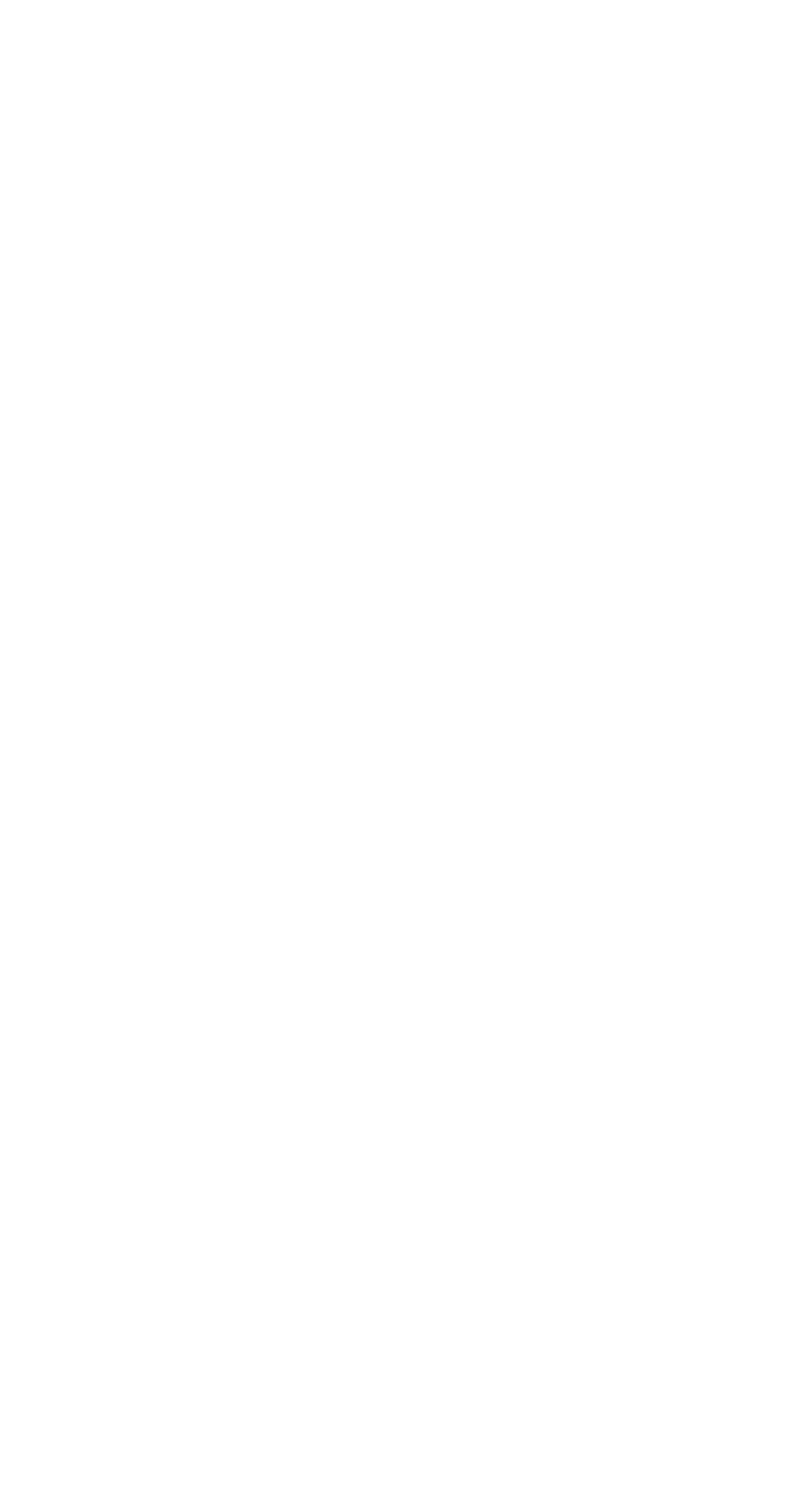Could you specify the bounding box coordinates for the clickable section to complete the following instruction: "Learn about Dalmore"?

[0.103, 0.439, 0.897, 0.472]